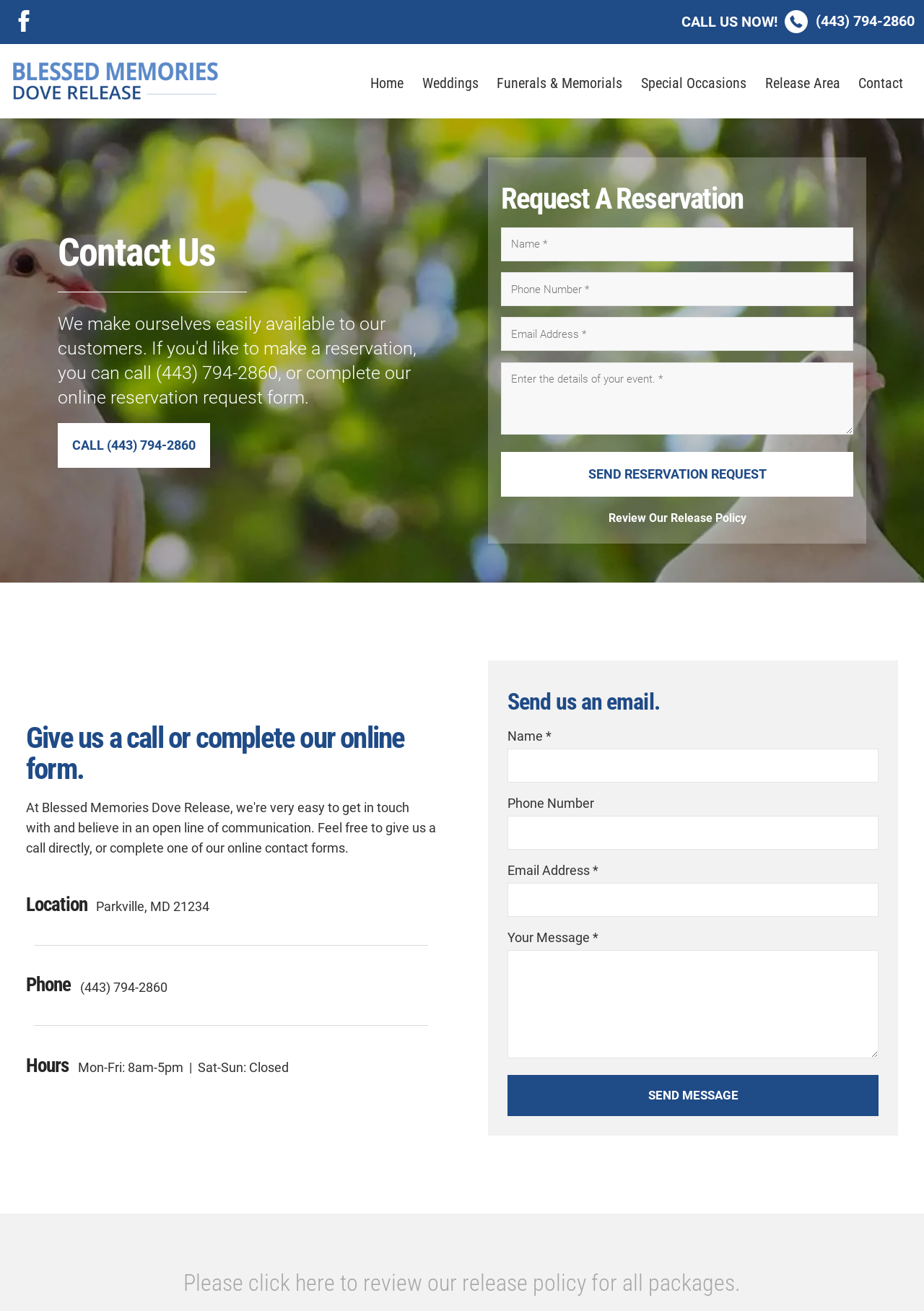What is the location of Blessed Memories Dove Release?
Give a single word or phrase as your answer by examining the image.

Parkville, MD 21234